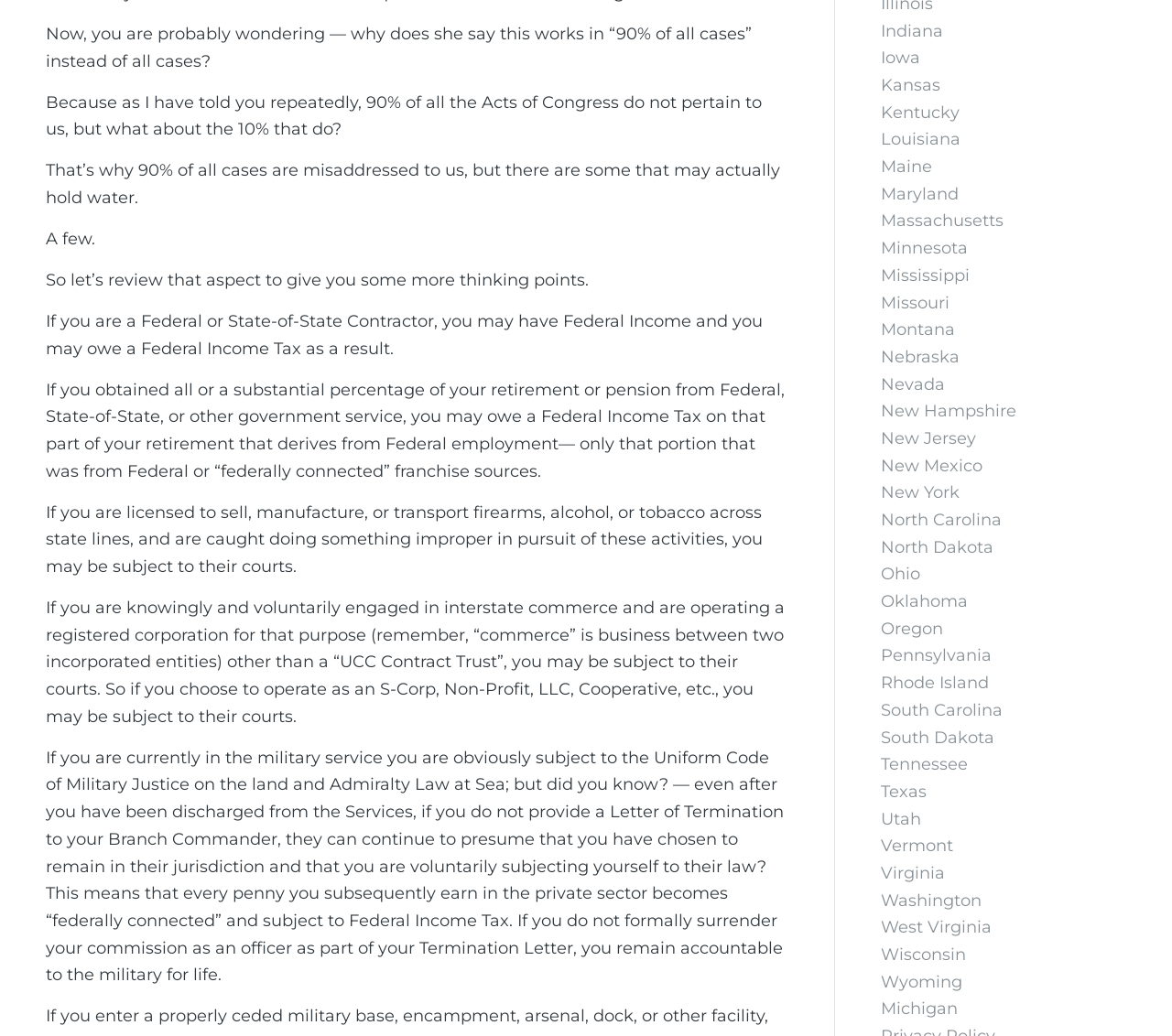Utilize the details in the image to give a detailed response to the question: What type of business activities may make you subject to their courts?

According to the text, if you are knowingly and voluntarily engaged in interstate commerce and are operating a registered corporation for that purpose (remember, “commerce” is business between two incorporated entities) other than a “UCC Contract Trust”, you may be subject to their courts.